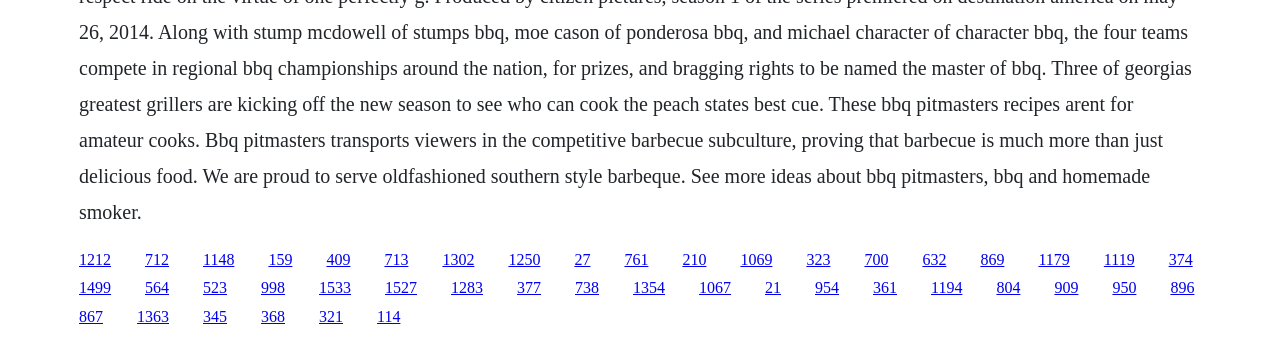How many links are there in the top half of the webpage?
Provide a one-word or short-phrase answer based on the image.

24